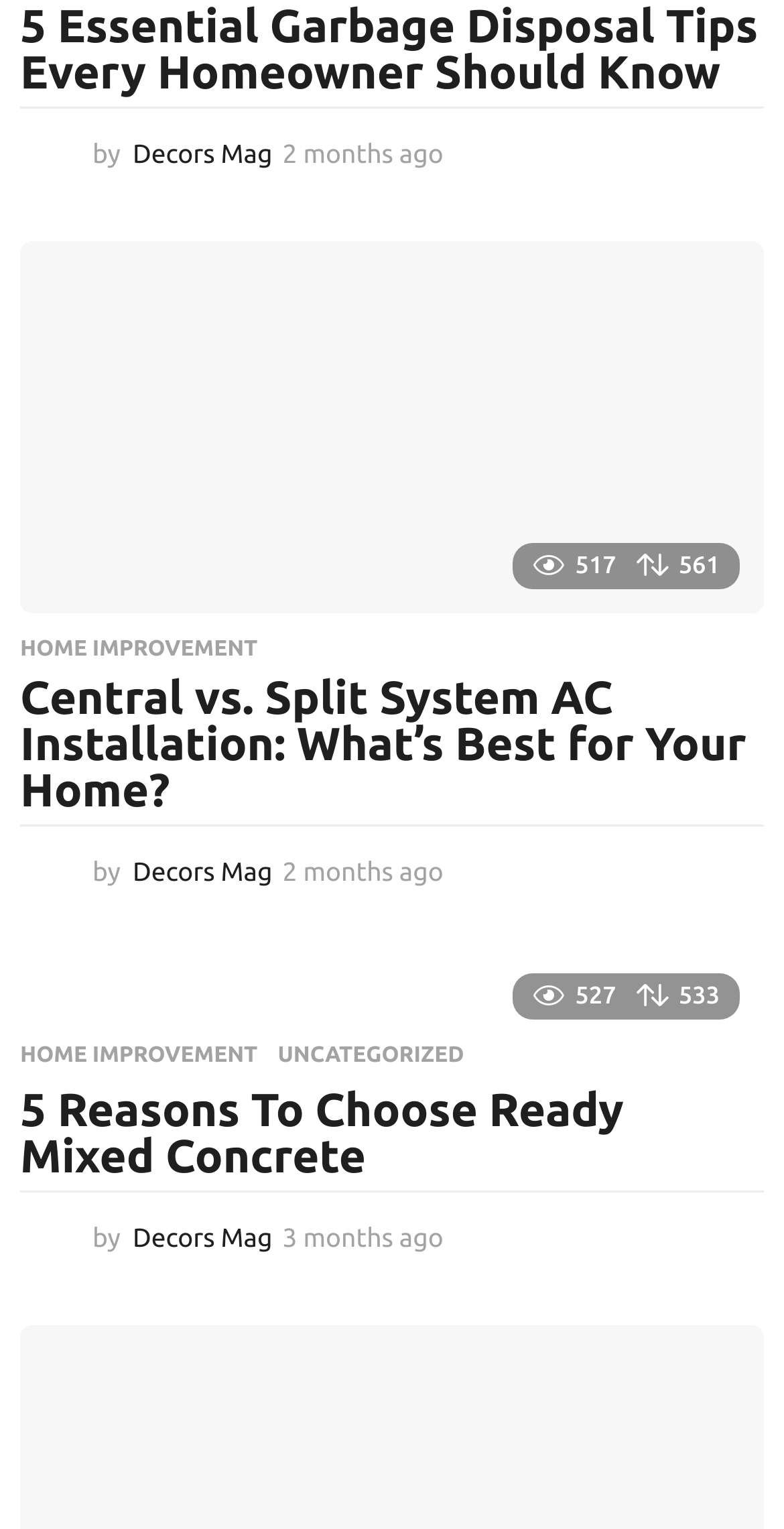Can you show the bounding box coordinates of the region to click on to complete the task described in the instruction: "read the article 'Central vs. Split System AC Installation: What’s Best for Your Home?'"?

[0.026, 0.158, 0.974, 0.402]